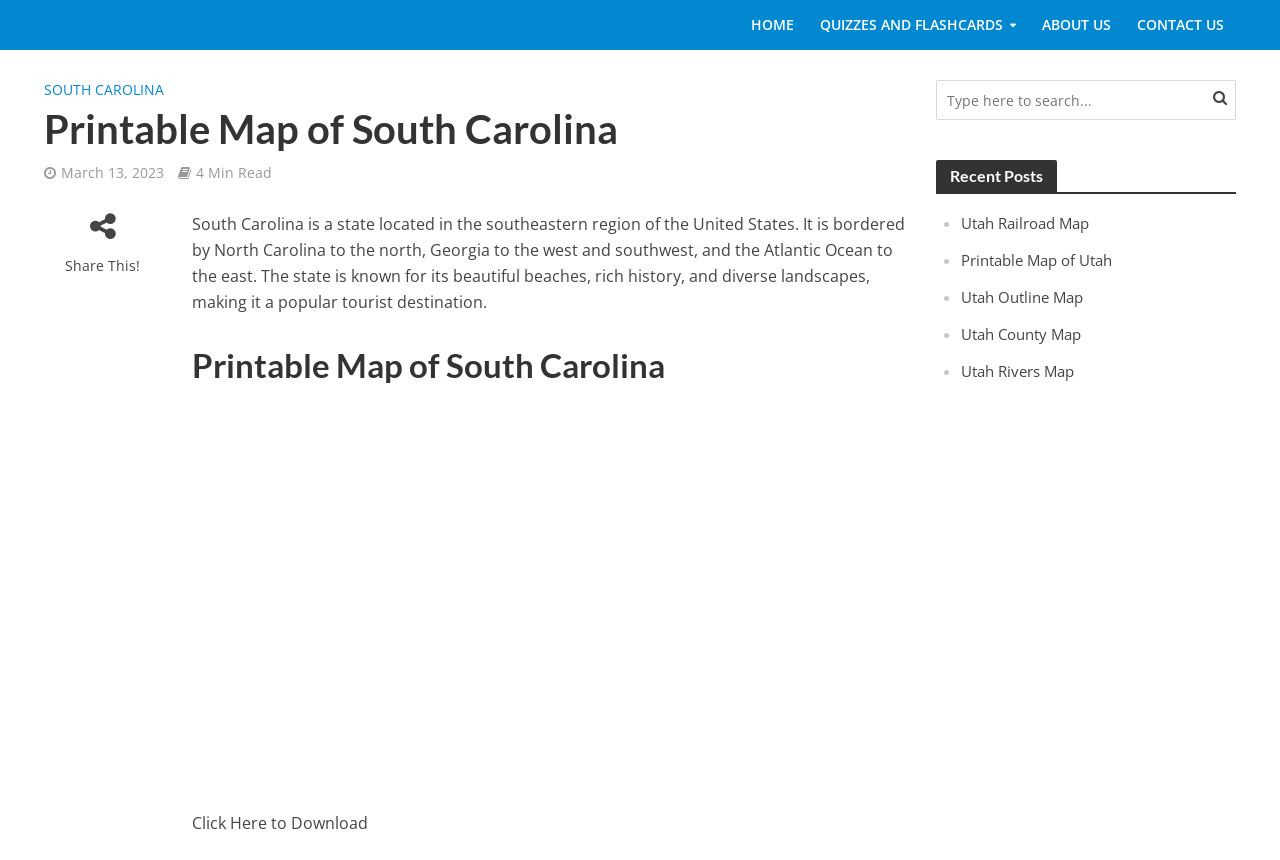What is the purpose of the button with the icon ''?
Please answer the question with a detailed response using the information from the screenshot.

The answer can be found by looking at the button with the icon '' which is next to the textbox with the placeholder 'Type here to search...', indicating that the purpose of the button is to search.